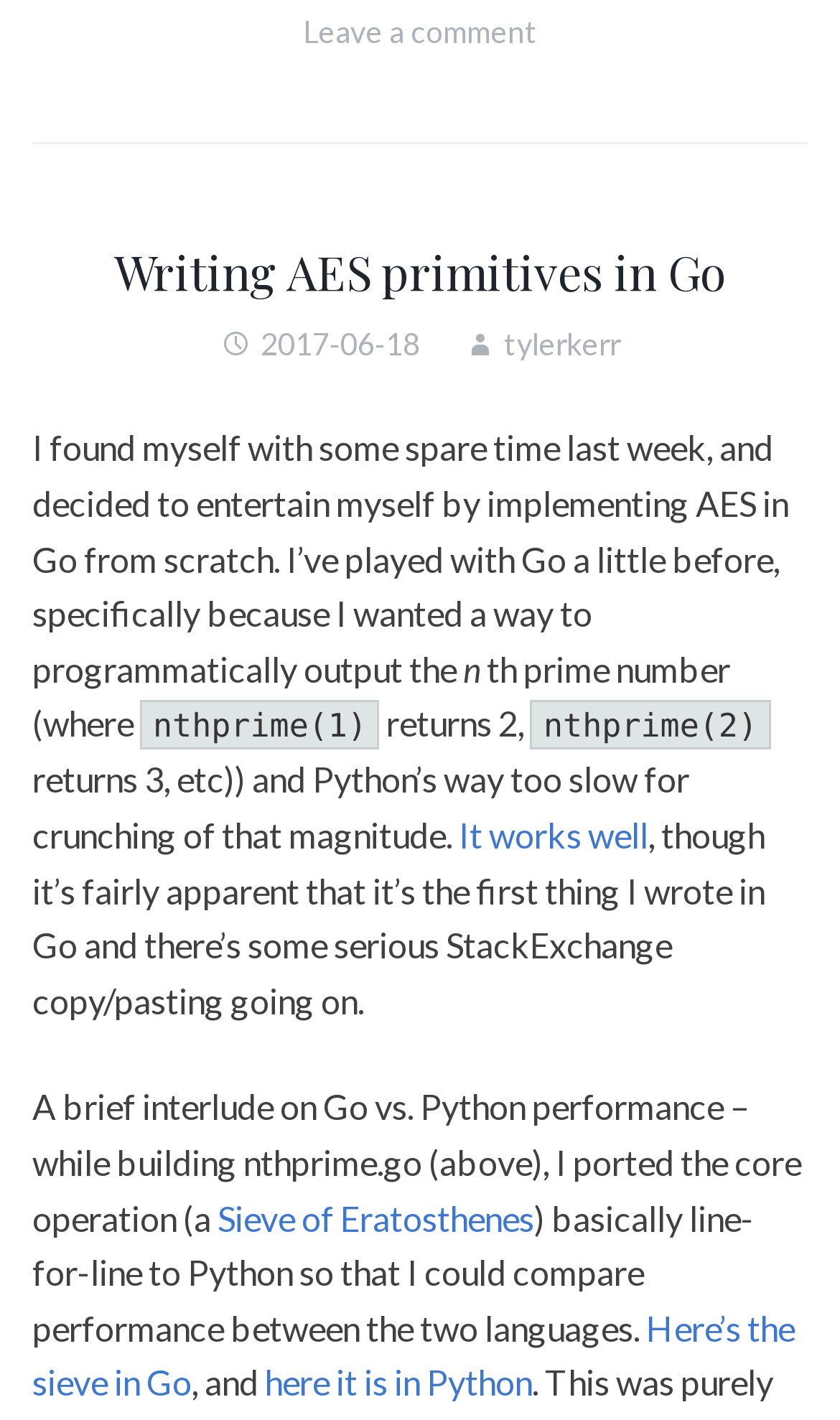Provide a one-word or short-phrase answer to the question:
What is the author of the article?

tylerkerr